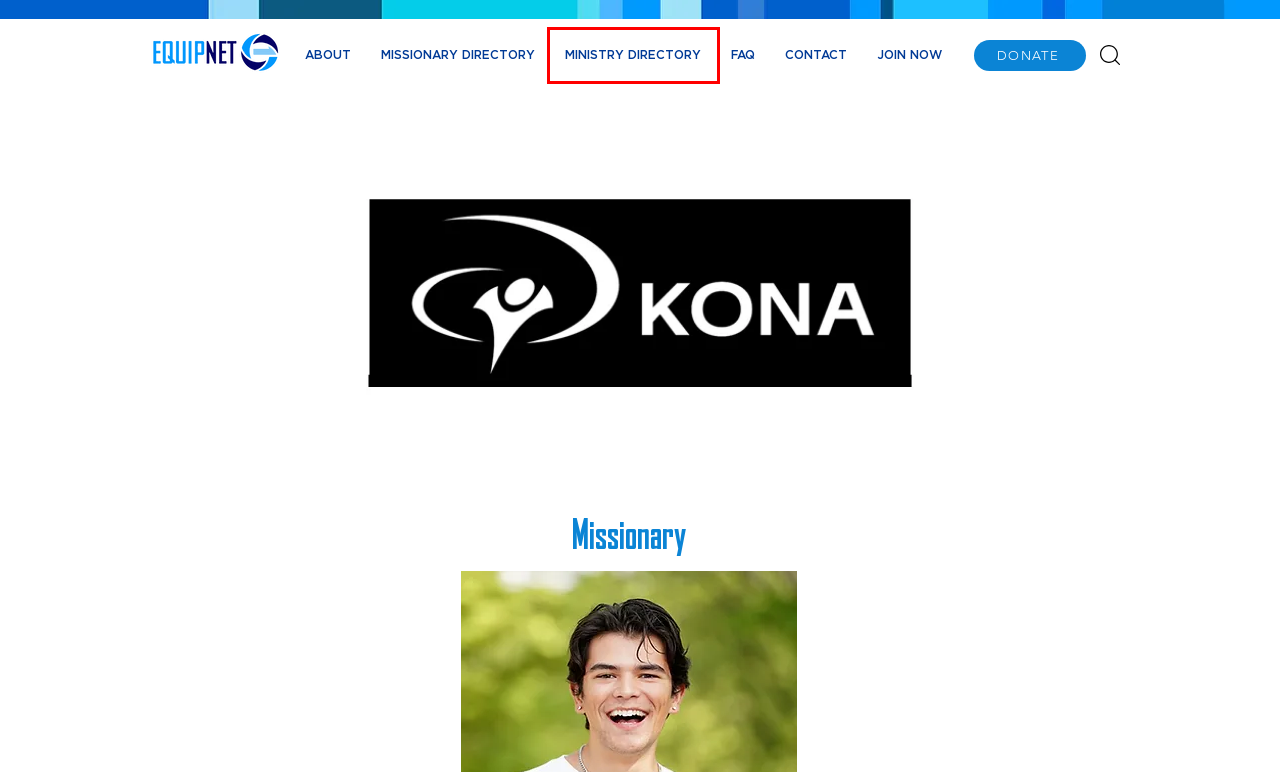A screenshot of a webpage is given, featuring a red bounding box around a UI element. Please choose the webpage description that best aligns with the new webpage after clicking the element in the bounding box. These are the descriptions:
A. CONTACT | EquipNet
B. FAQ | EquipNet
C. EquipNet | christian nonprofit missionary donation platform
D. Missionaries
E. ABOUT | EquipNet
F. Donation Disclaimer | EquipNet
G. Team12
H. JOIN NOW | EquipNet

G